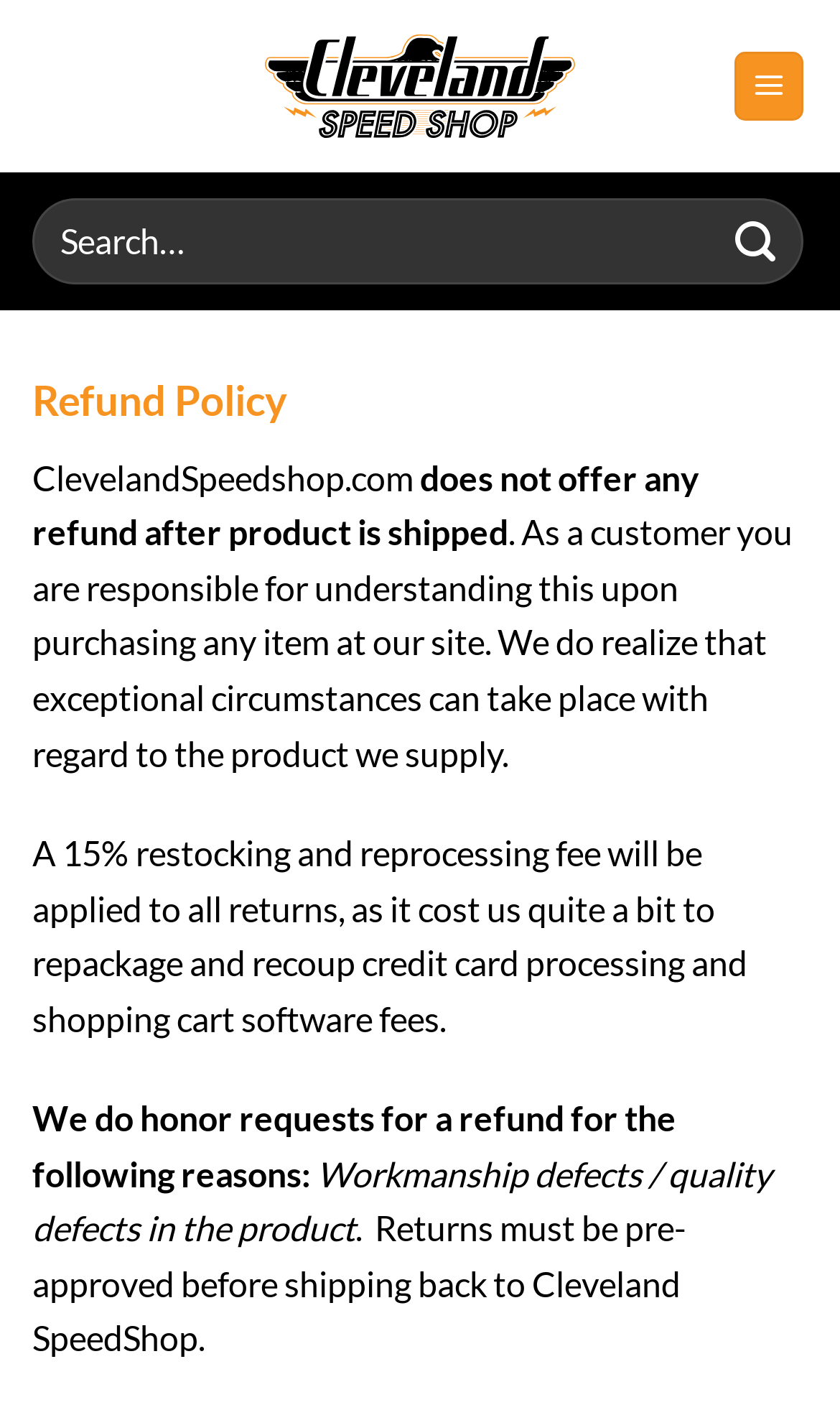Find the UI element described as: "aria-label="Submit" value="Search"" and predict its bounding box coordinates. Ensure the coordinates are four float numbers between 0 and 1, [left, top, right, bottom].

[0.849, 0.141, 0.951, 0.201]